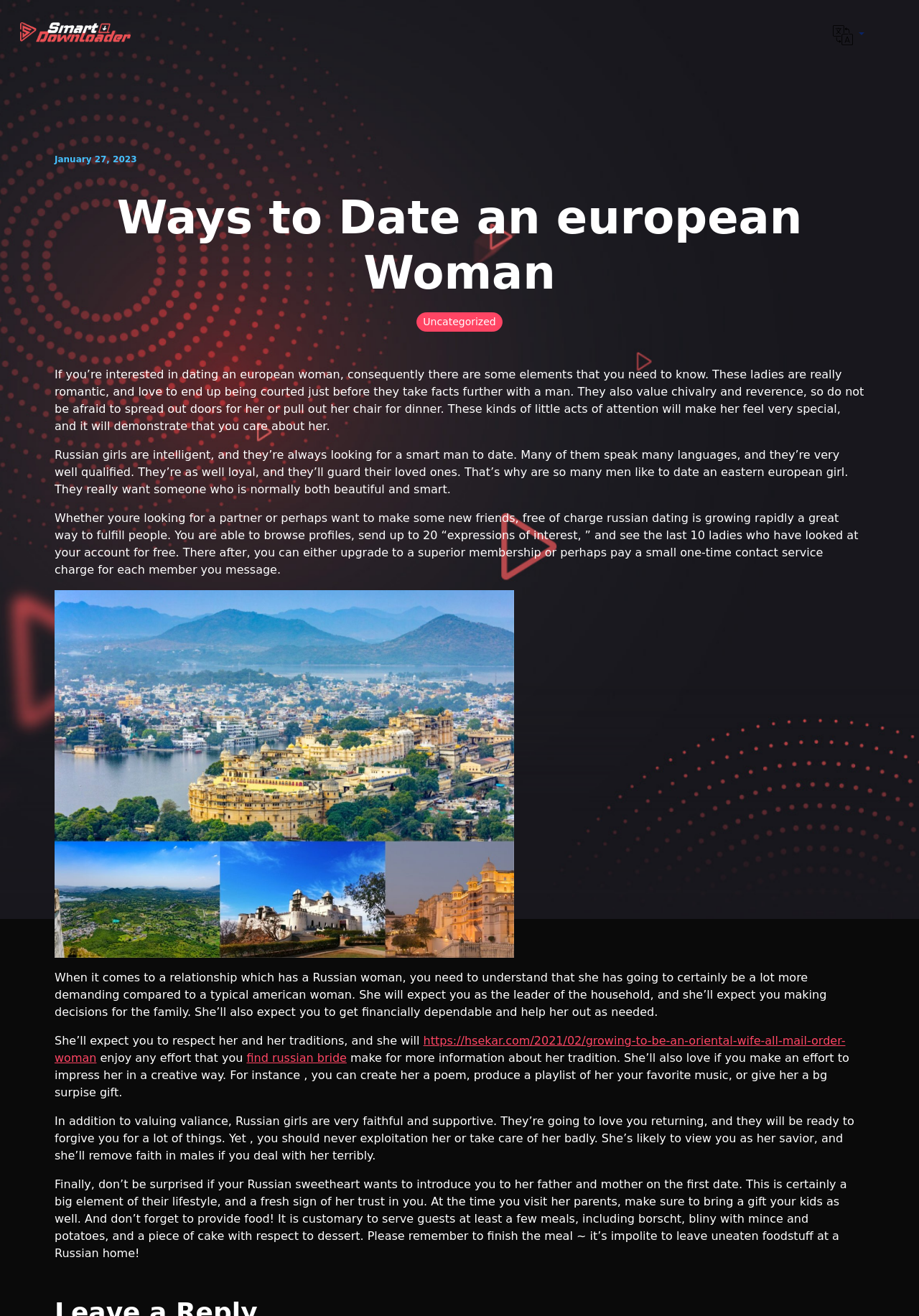What is the date of the article?
Kindly give a detailed and elaborate answer to the question.

The date of the article is located at the top of the article section, and it is a static text element with the value 'January 27, 2023'.